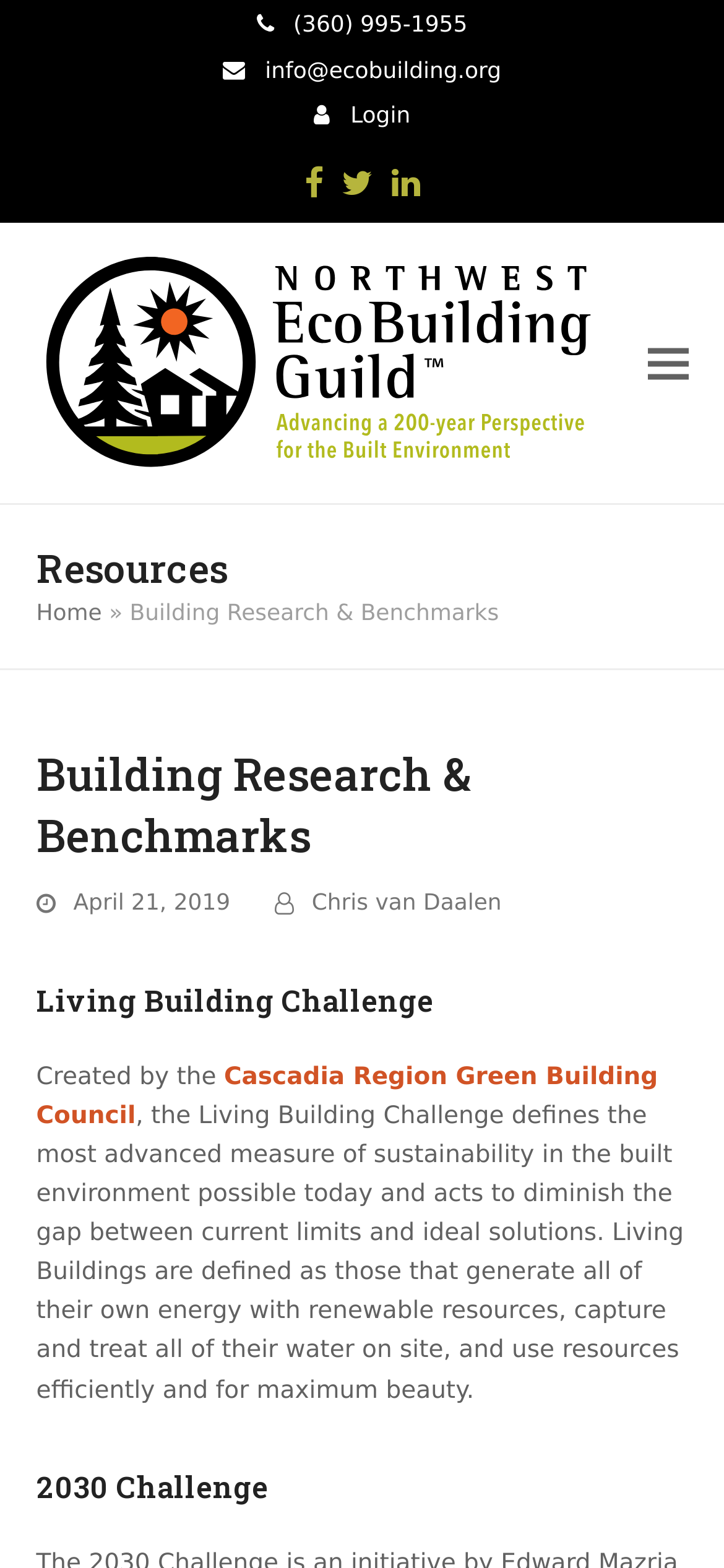Determine the coordinates of the bounding box for the clickable area needed to execute this instruction: "Login to the website".

[0.484, 0.065, 0.567, 0.082]